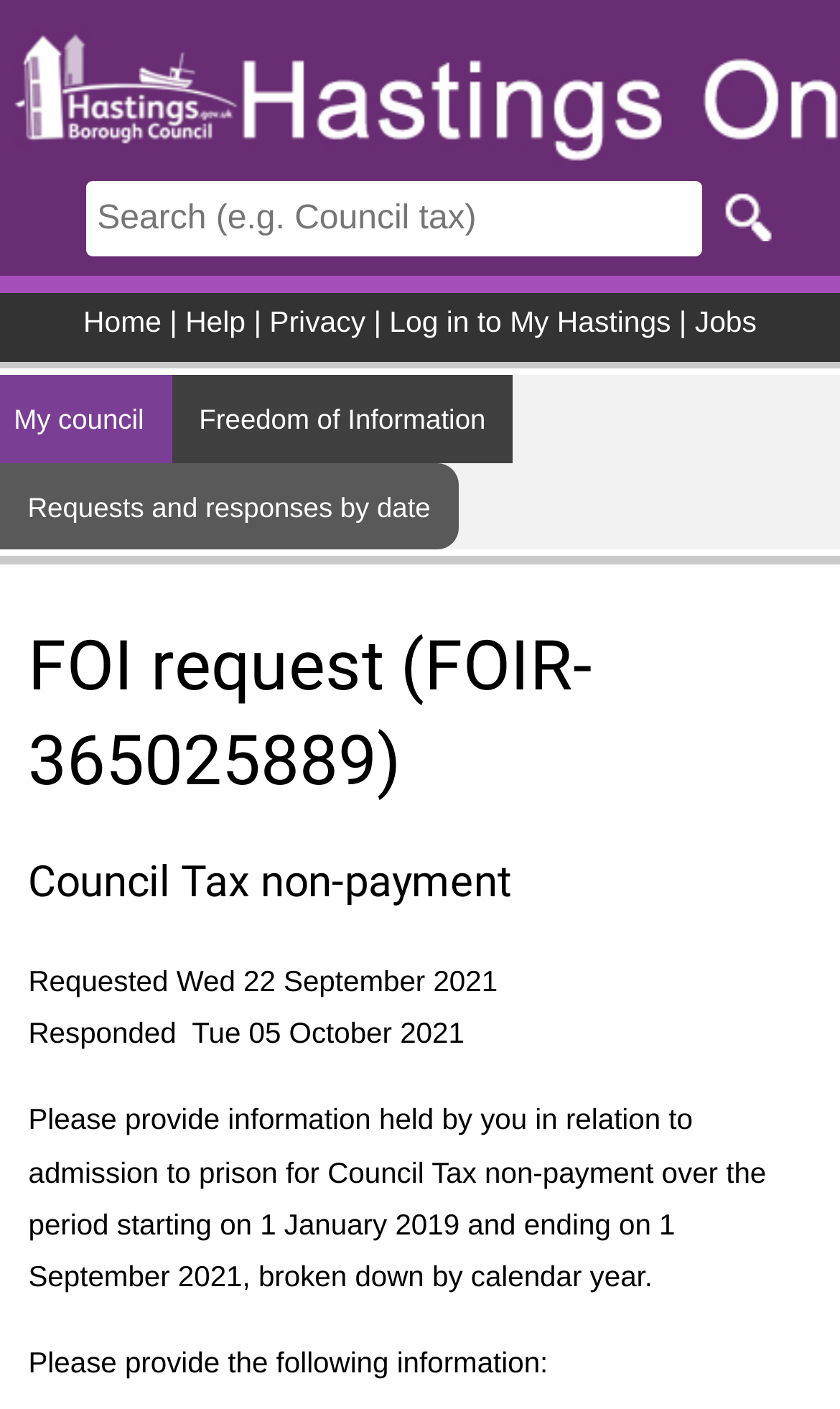Please give a concise answer to this question using a single word or phrase: 
What is the topic of the FOI request?

Council Tax non-payment